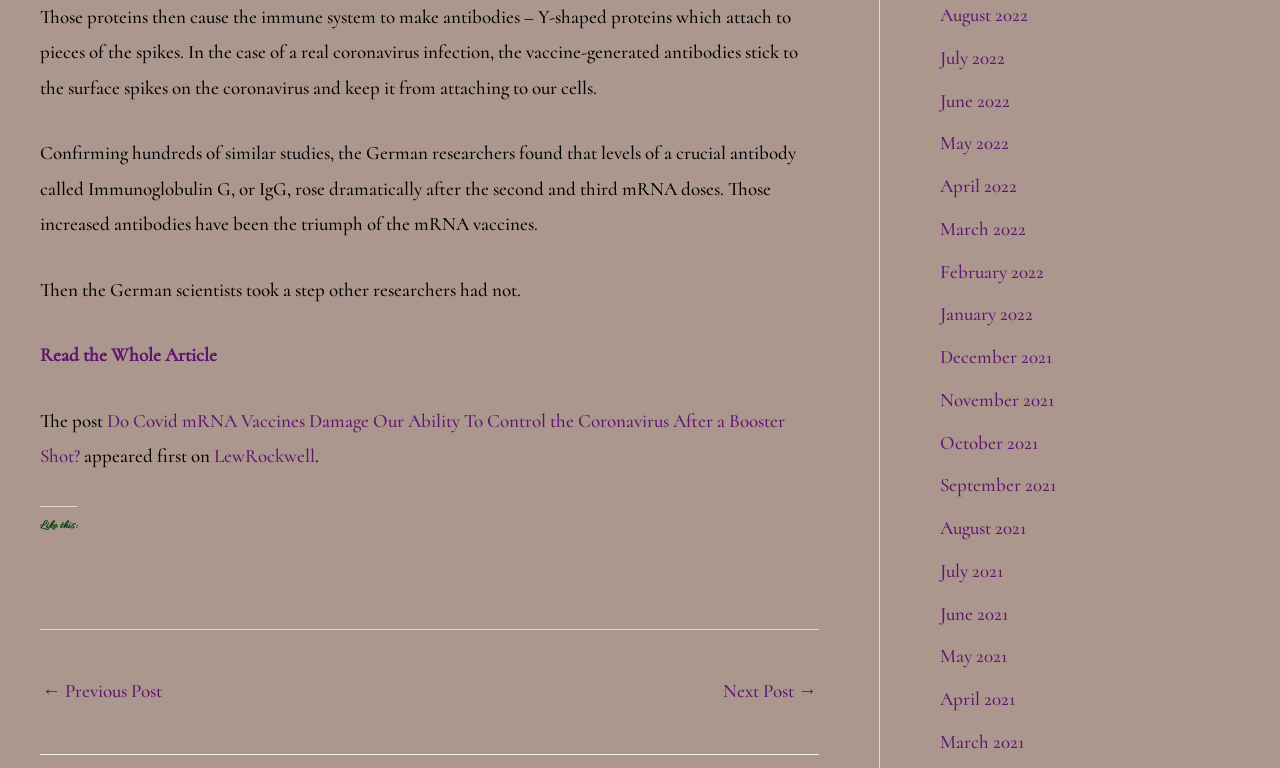Please give the bounding box coordinates of the area that should be clicked to fulfill the following instruction: "Go to the next post". The coordinates should be in the format of four float numbers from 0 to 1, i.e., [left, top, right, bottom].

[0.565, 0.872, 0.638, 0.93]